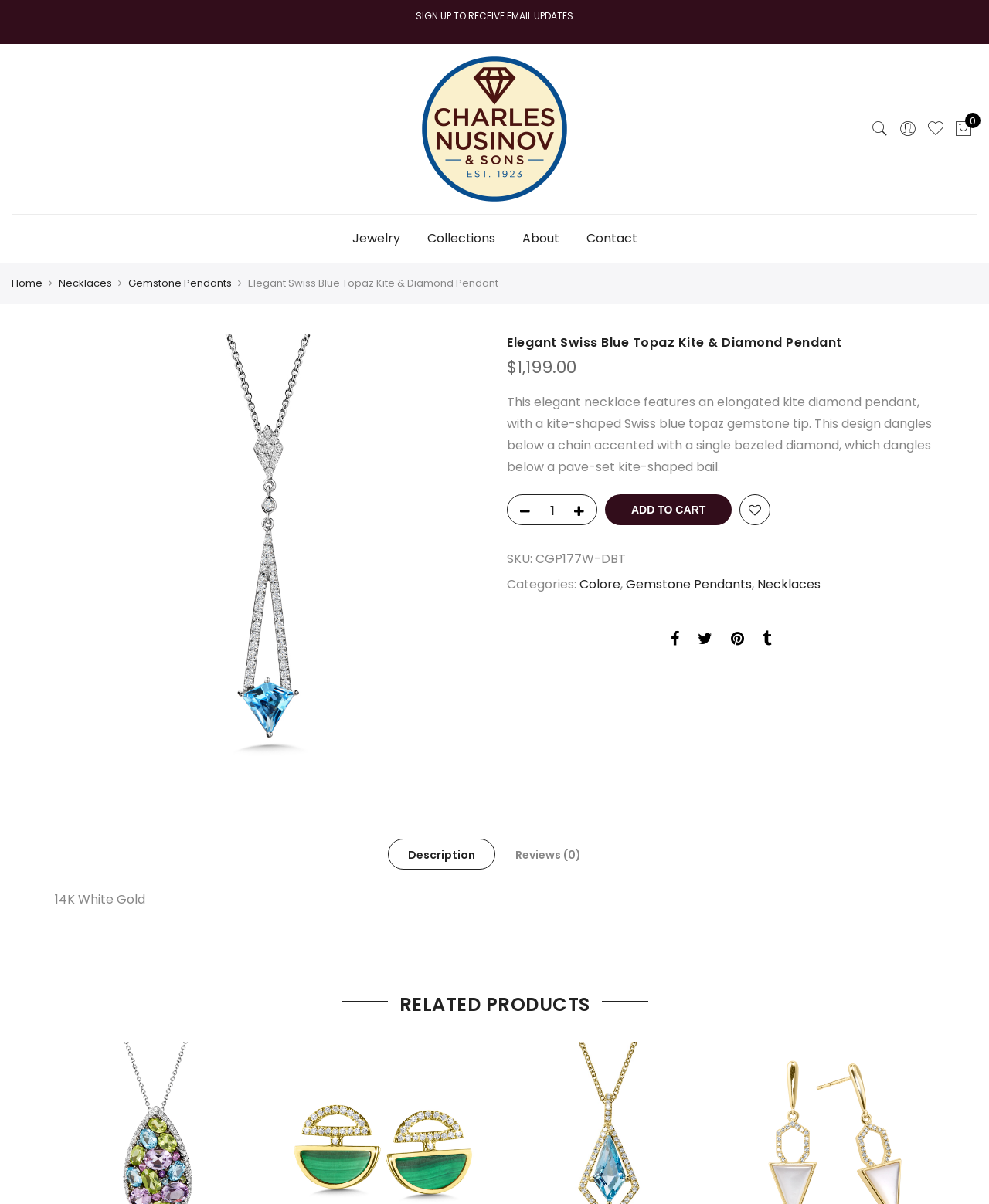Based on the element description "Reviews (0)", predict the bounding box coordinates of the UI element.

[0.501, 0.696, 0.608, 0.722]